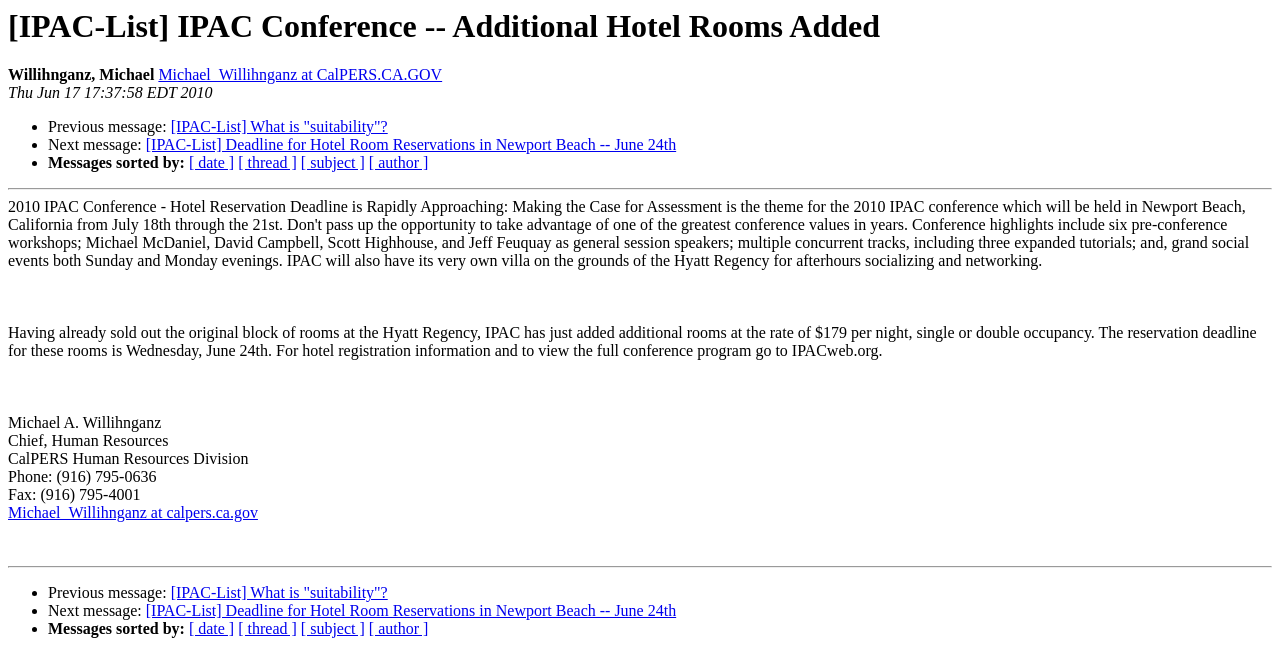Could you specify the bounding box coordinates for the clickable section to complete the following instruction: "View previous message"?

[0.038, 0.895, 0.133, 0.921]